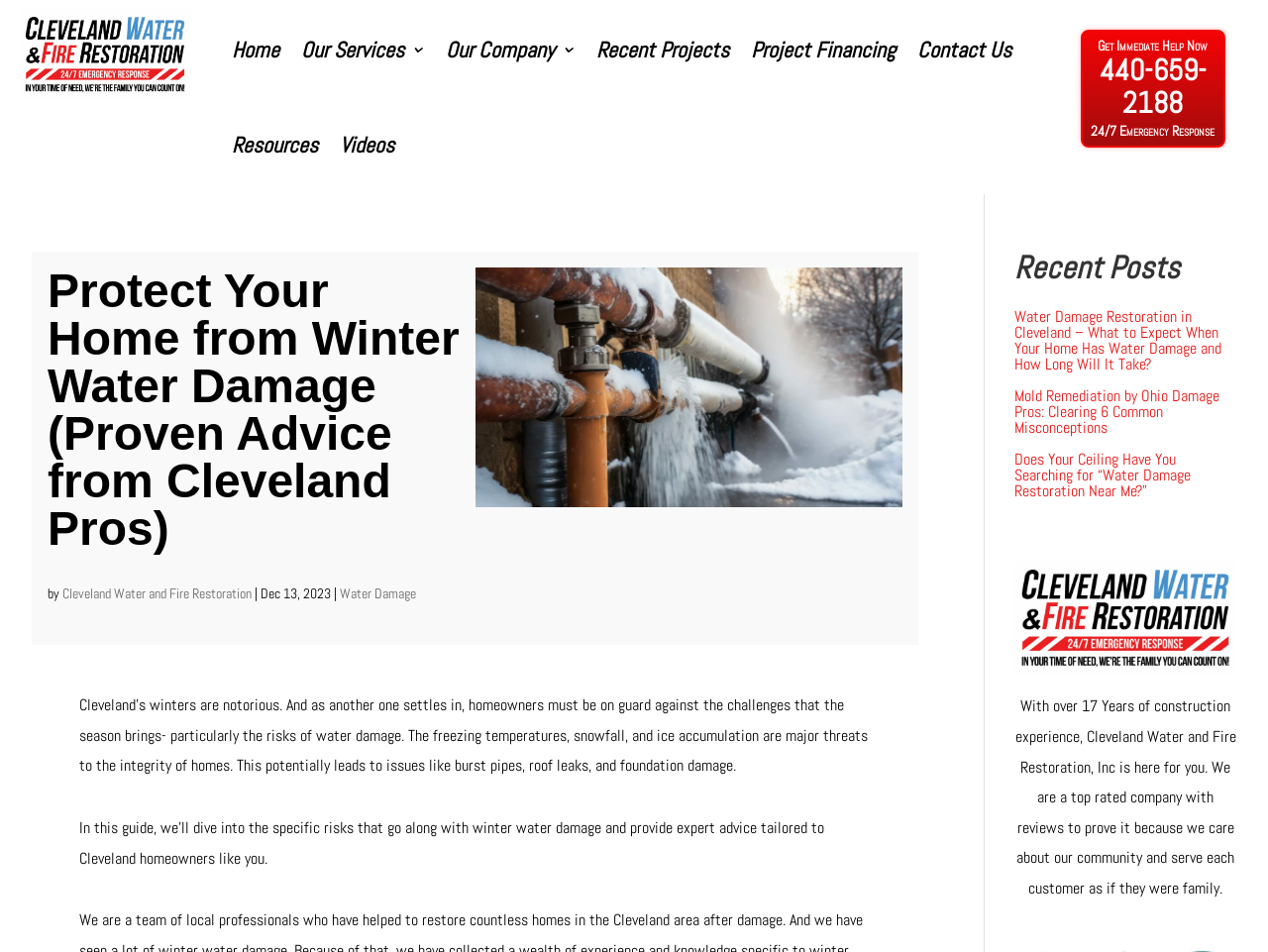Please determine and provide the text content of the webpage's heading.

Protect Your Home from Winter Water Damage (Proven Advice from Cleveland Pros)